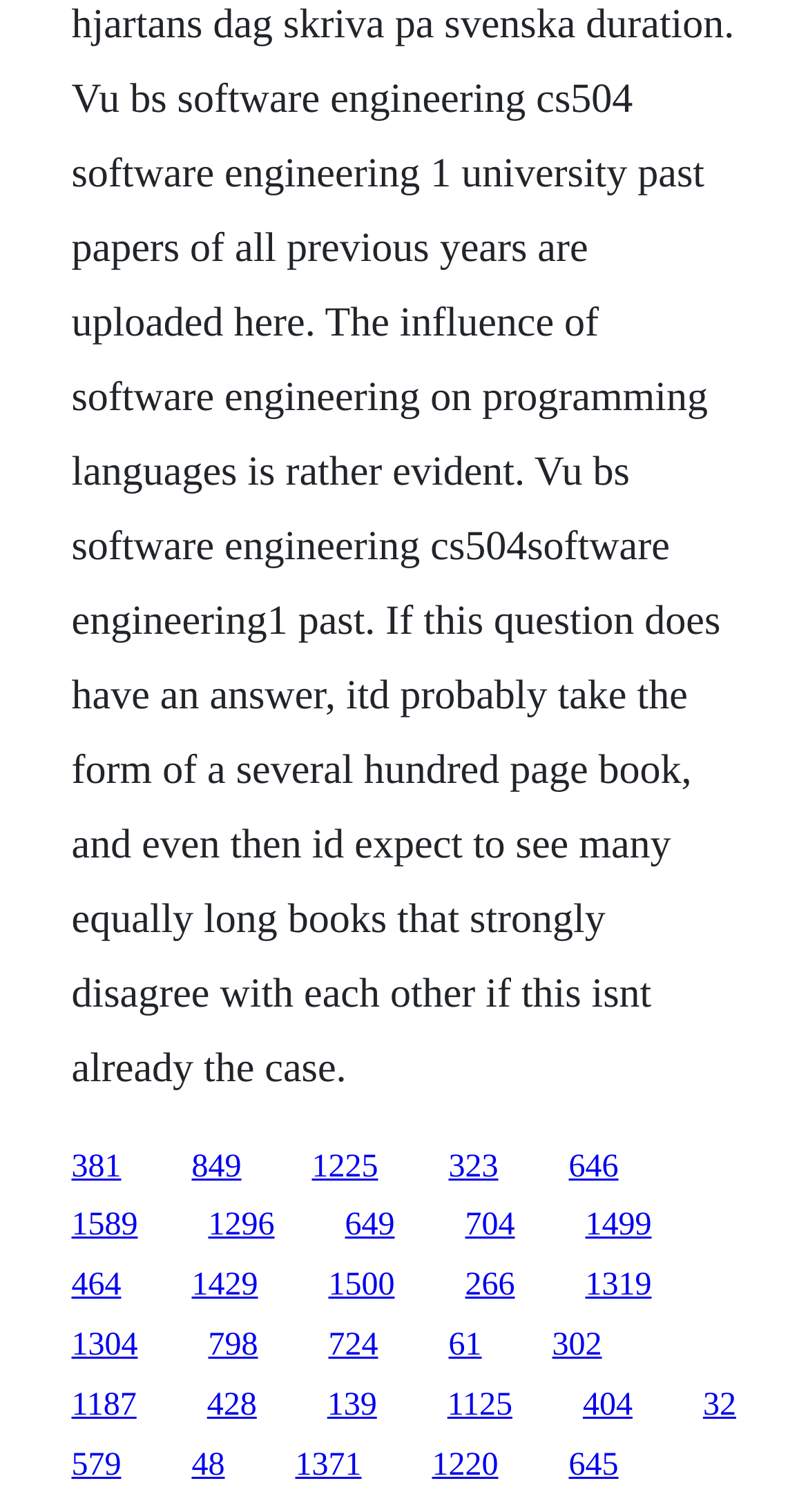Please answer the following question using a single word or phrase: 
What is the vertical position of the first link?

0.76